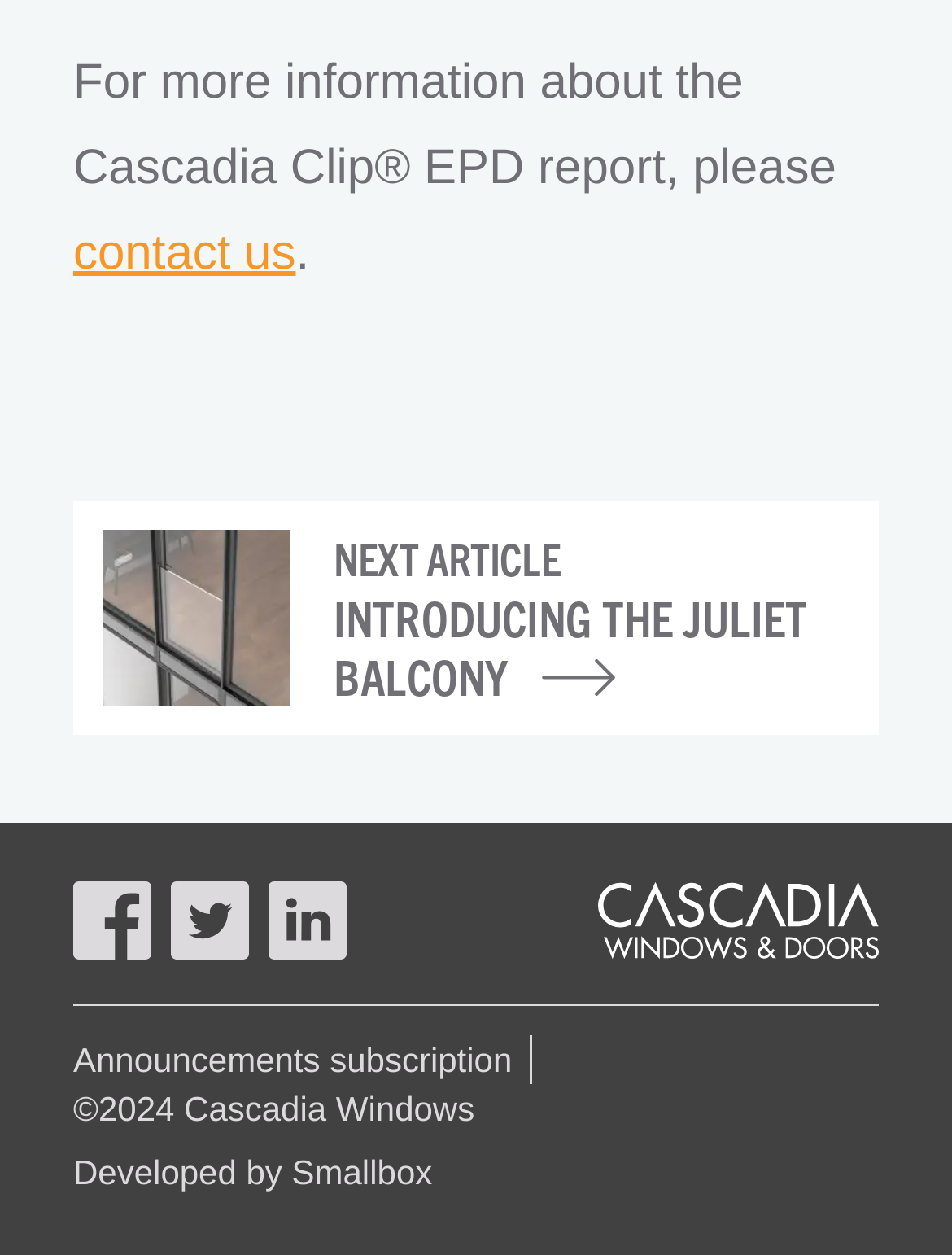Using the image as a reference, answer the following question in as much detail as possible:
What is the name of the balcony mentioned?

I found the name 'Juliet Balcony' mentioned in the link element 'Cascadia Juliet Balcony NEXT ARTICLE INTRODUCING THE JULIET BALCONY', which is accompanied by an image element.